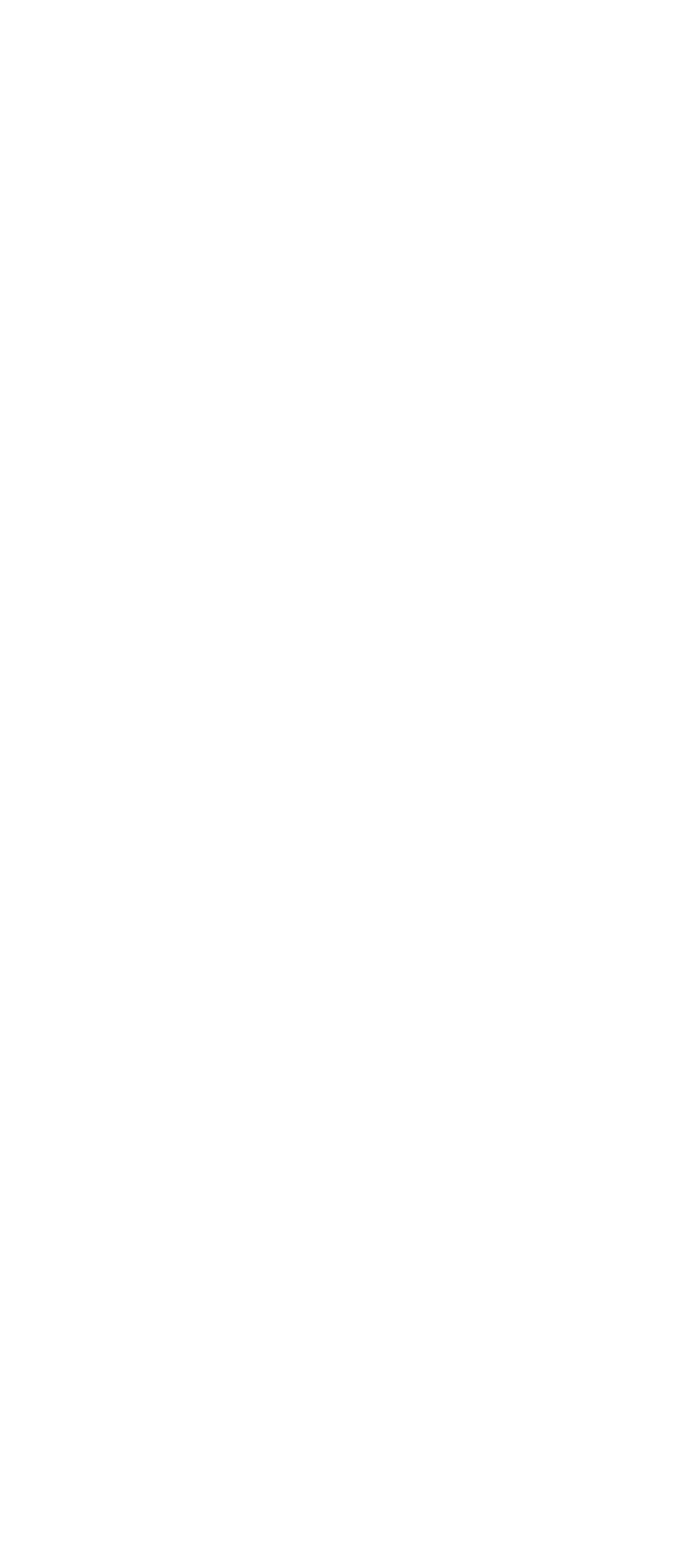Extract the bounding box coordinates for the UI element described as: "Terms & Conditions".

[0.082, 0.717, 0.474, 0.773]